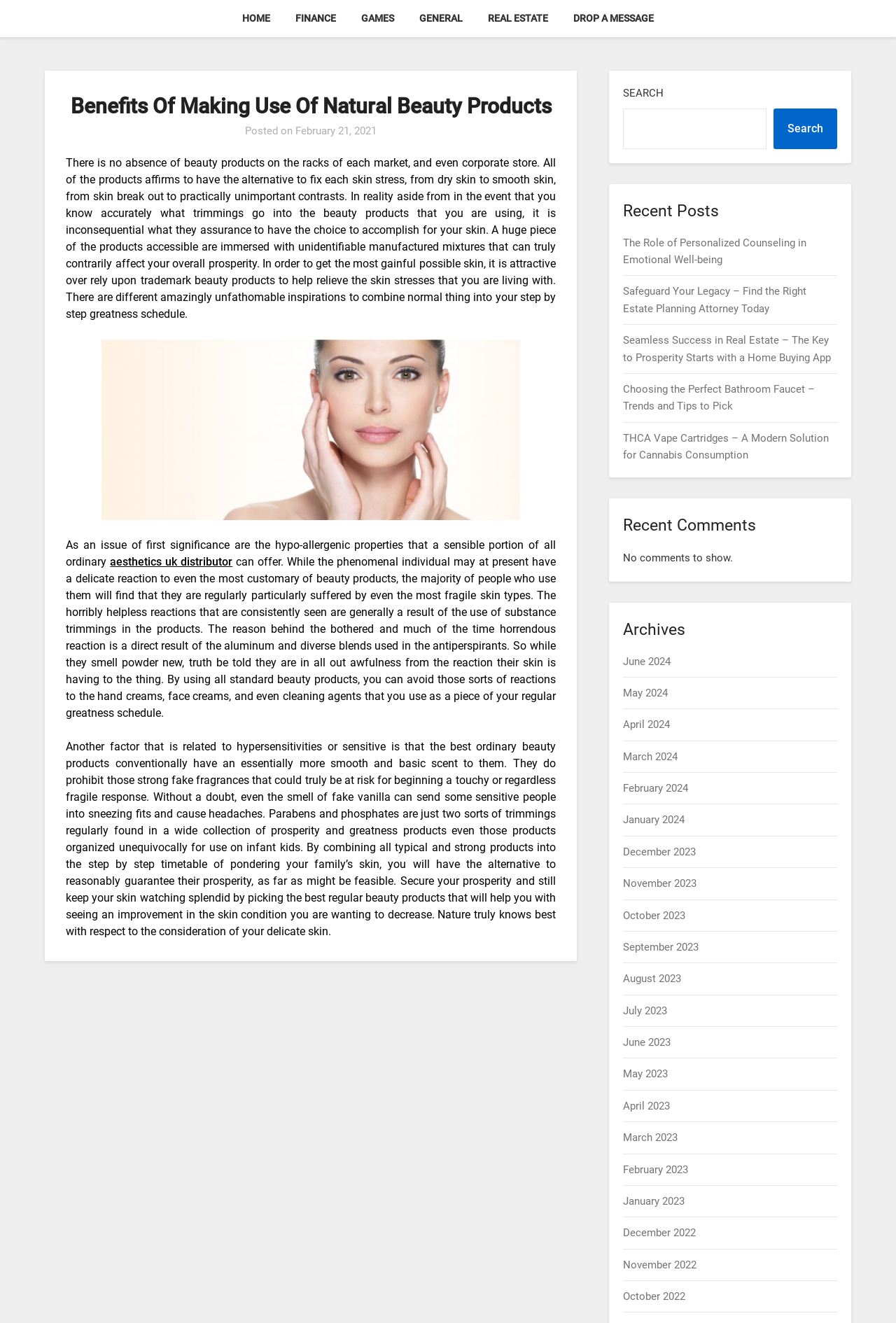Determine the bounding box coordinates of the clickable region to execute the instruction: "Click on the link to view the archives for June 2024". The coordinates should be four float numbers between 0 and 1, denoted as [left, top, right, bottom].

[0.696, 0.495, 0.749, 0.505]